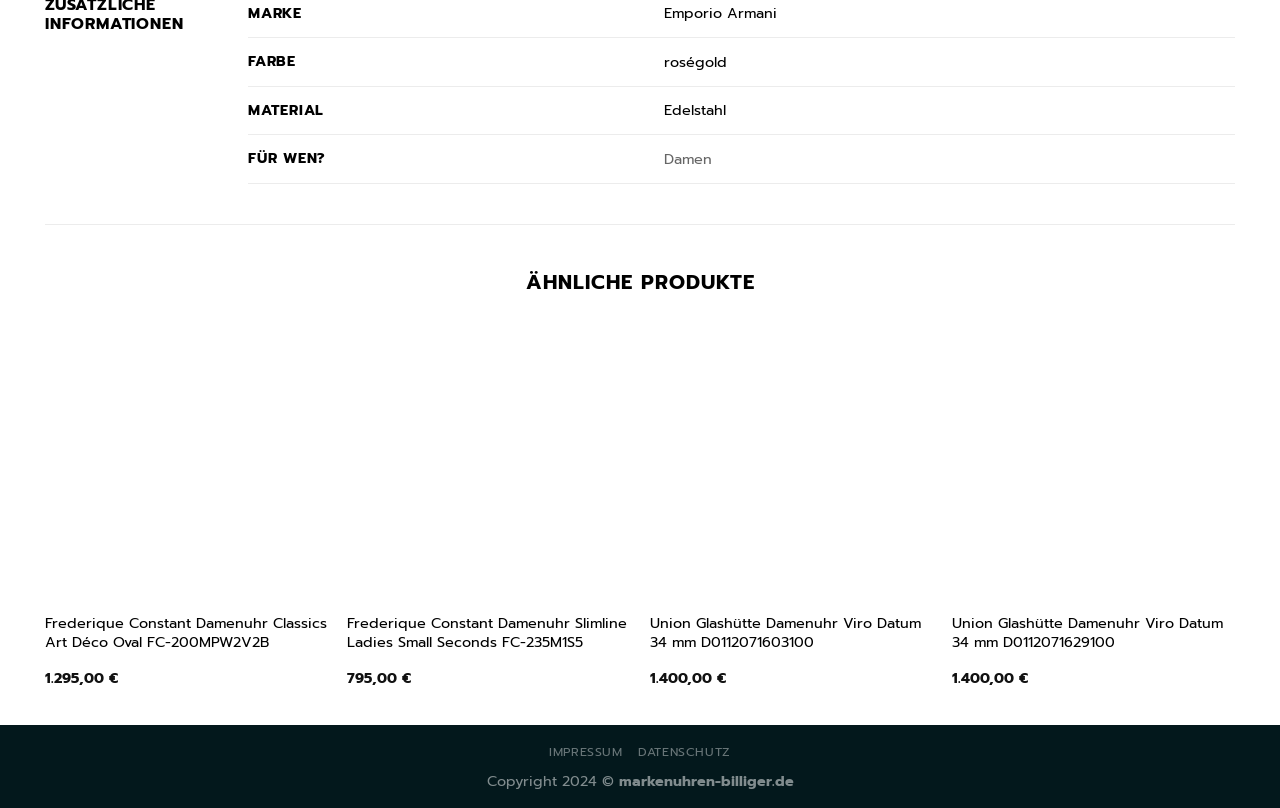Please specify the coordinates of the bounding box for the element that should be clicked to carry out this instruction: "Select roségold". The coordinates must be four float numbers between 0 and 1, formatted as [left, top, right, bottom].

[0.513, 0.047, 0.965, 0.107]